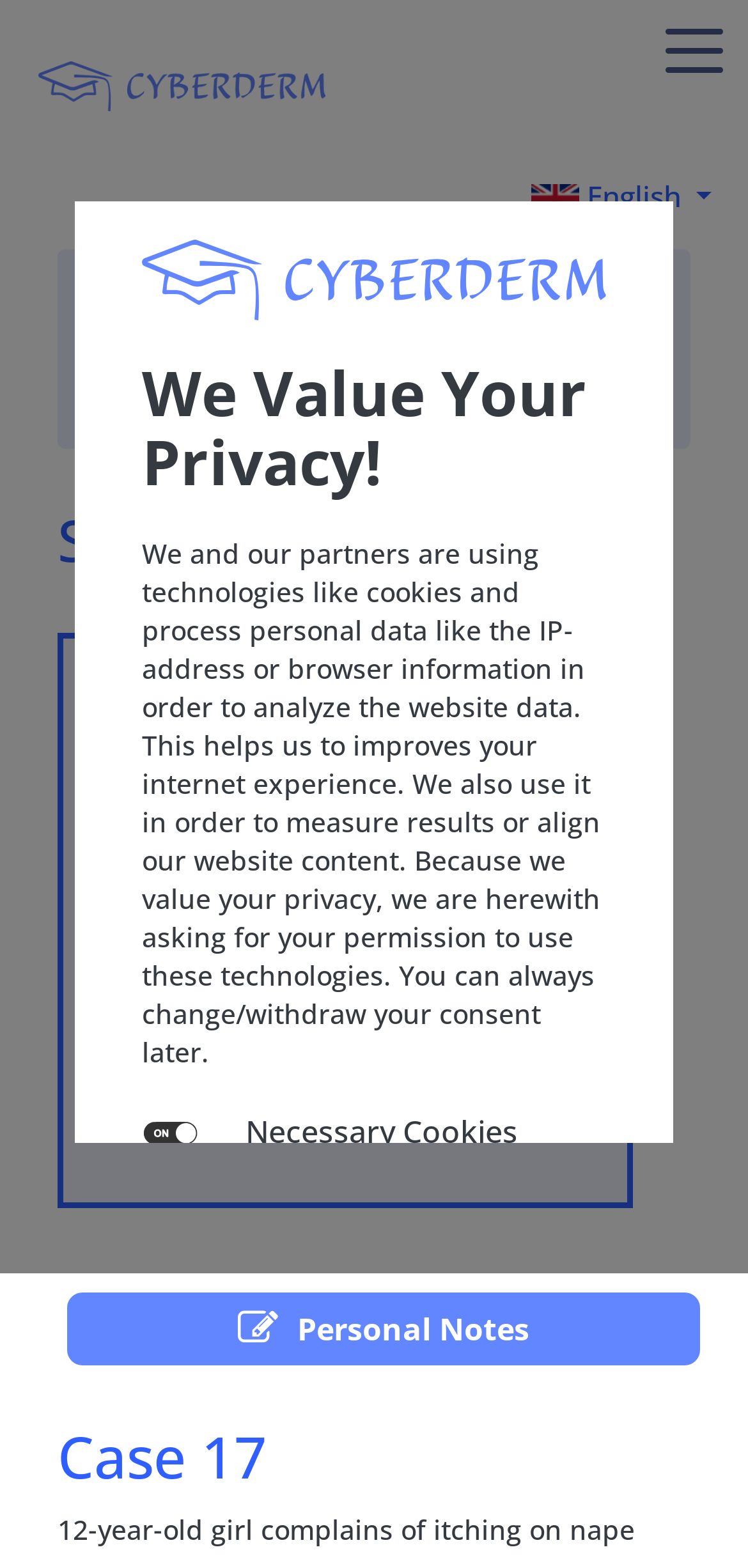Please identify the bounding box coordinates of the clickable element to fulfill the following instruction: "View personal notes". The coordinates should be four float numbers between 0 and 1, i.e., [left, top, right, bottom].

[0.09, 0.824, 0.936, 0.87]